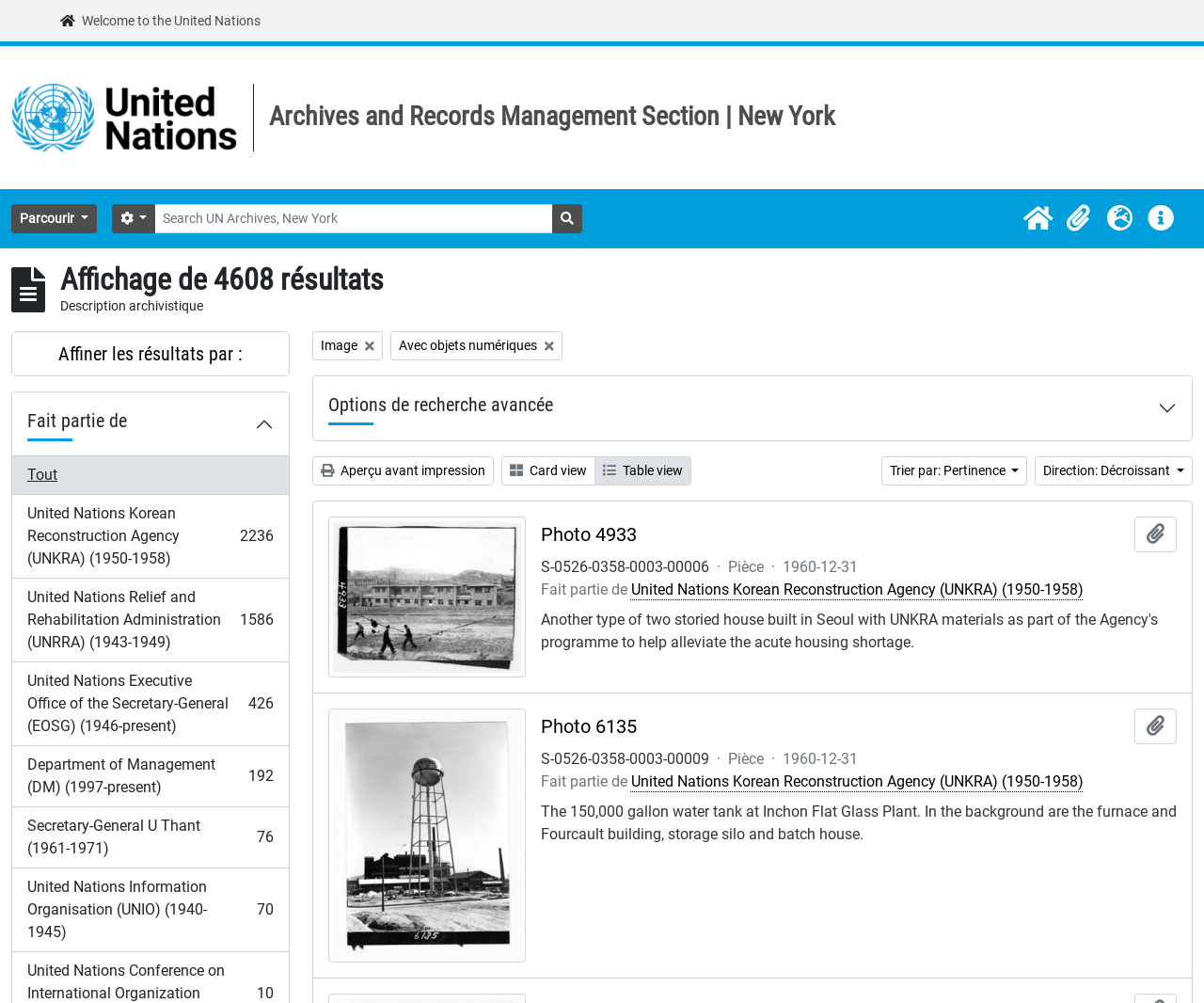Determine the bounding box coordinates for the HTML element described here: "Photo 6135".

[0.449, 0.713, 0.529, 0.736]